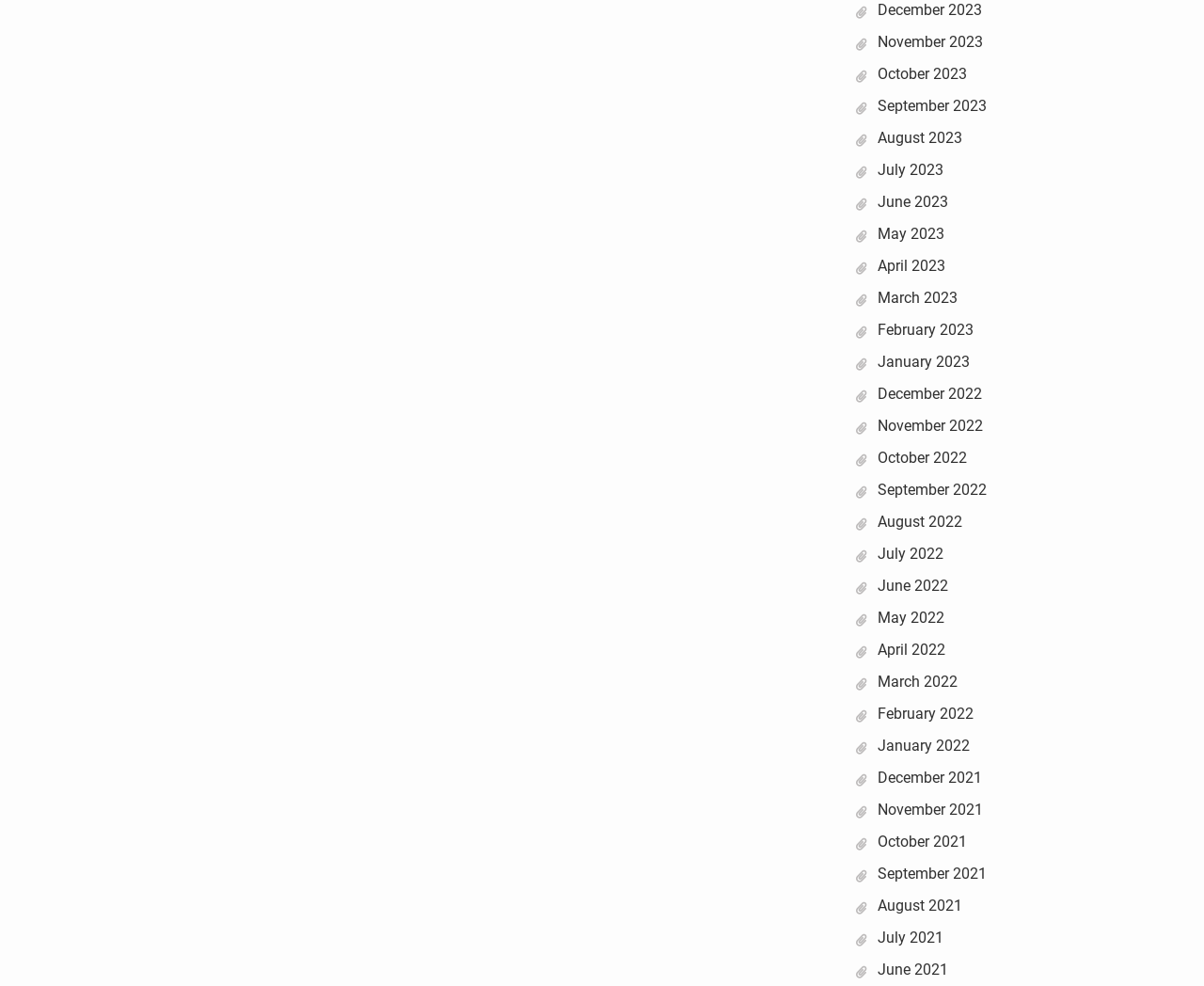Answer the question below with a single word or a brief phrase: 
How many months are listed in 2022?

12